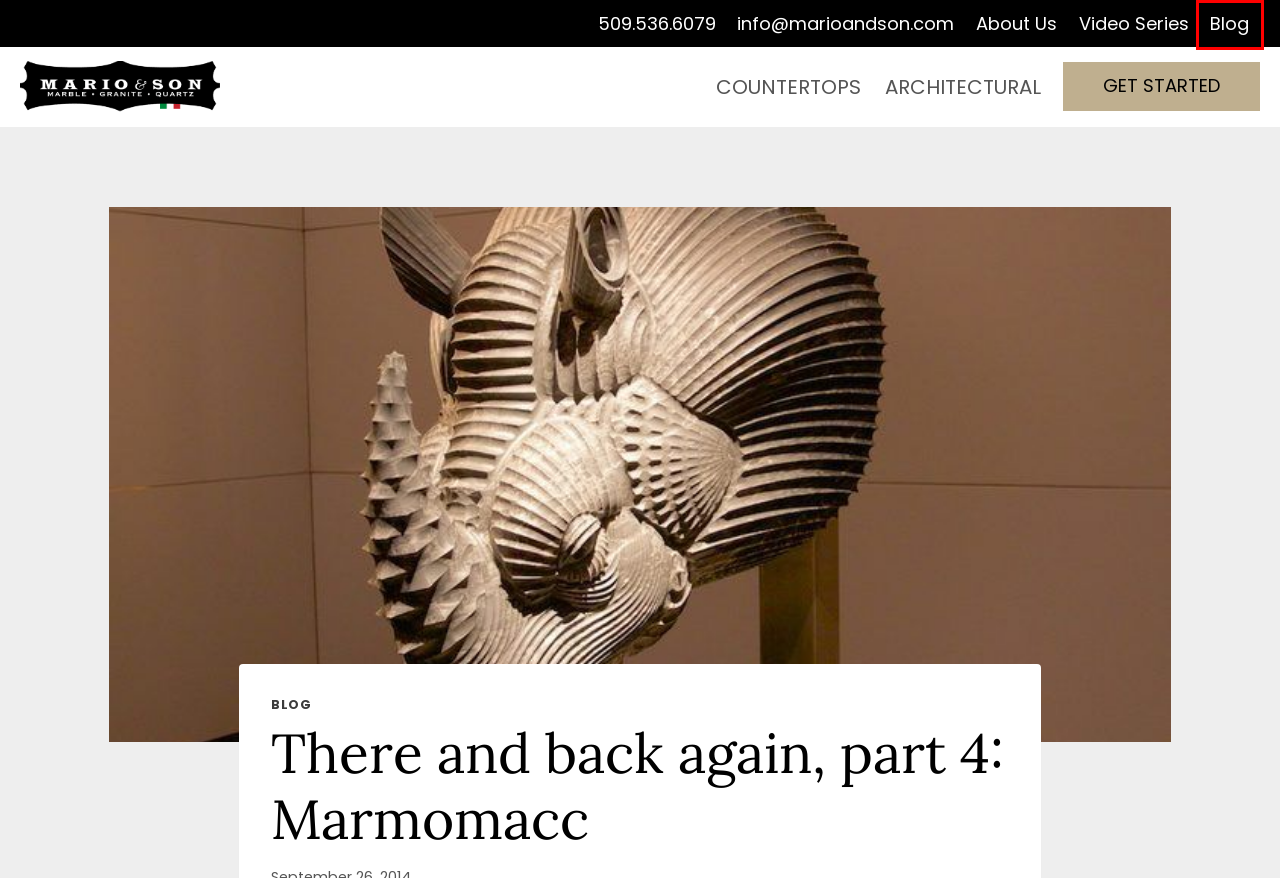Examine the screenshot of a webpage with a red rectangle bounding box. Select the most accurate webpage description that matches the new webpage after clicking the element within the bounding box. Here are the candidates:
A. Video Series – Mario and Son
B. Countertops – Mario and Son
C. Blog – Mario and Son
D. Mario and Son – Simply the best stone craftsmen in the Northwest.
E. Contact Us – Mario and Son
F. About Us – Mario and Son
G. Holiday Rocks – Mario and Son
H. Architectural – Mario and Son

C